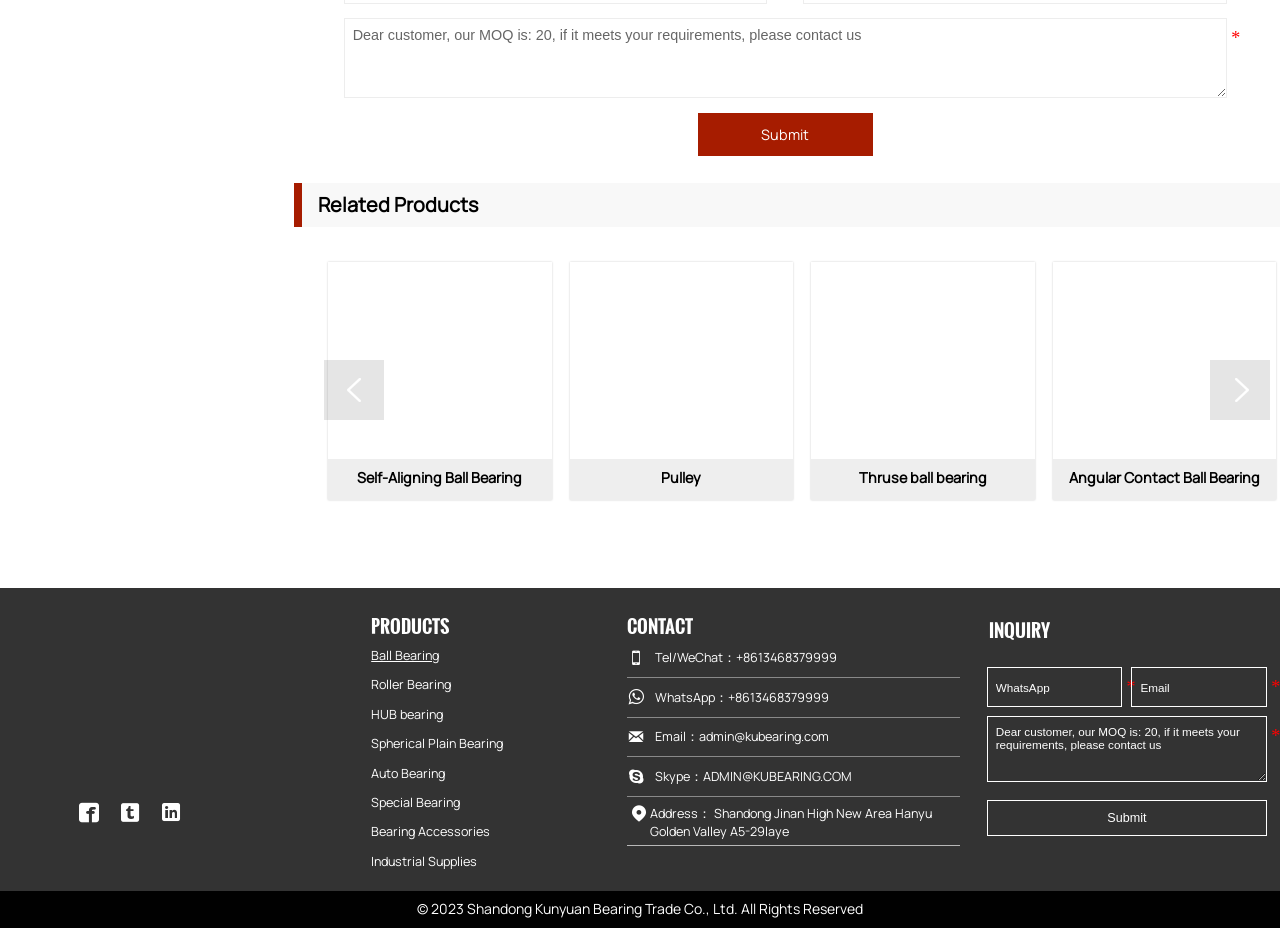What is the minimum order quantity?
Please provide a full and detailed response to the question.

The minimum order quantity is mentioned in the textbox at the top of the page, which says 'Dear customer, our MOQ is: 20, if it meets your requirements, please contact us'.